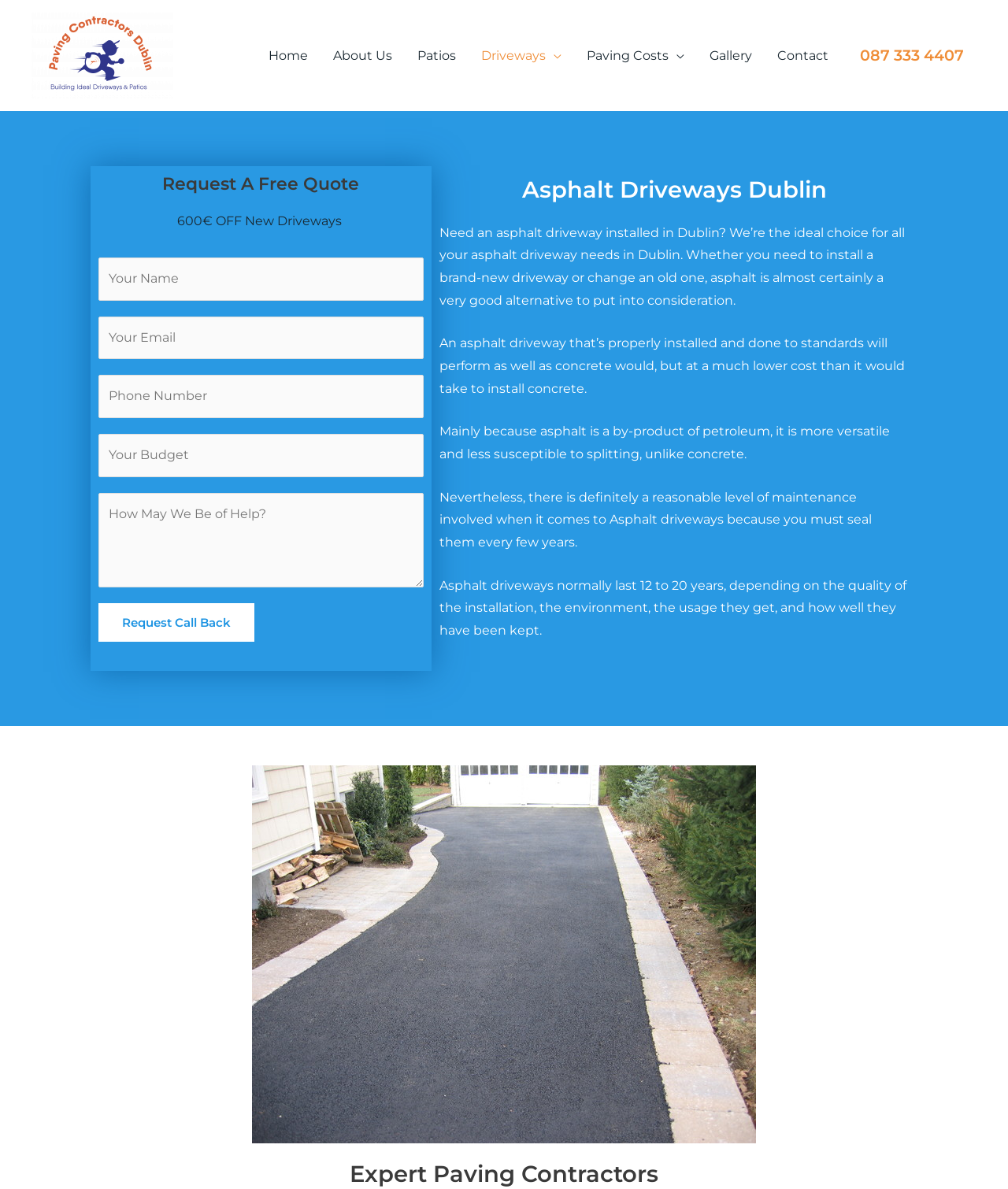Locate the bounding box coordinates of the element that should be clicked to fulfill the instruction: "Click on the 'Home' link".

[0.254, 0.025, 0.318, 0.068]